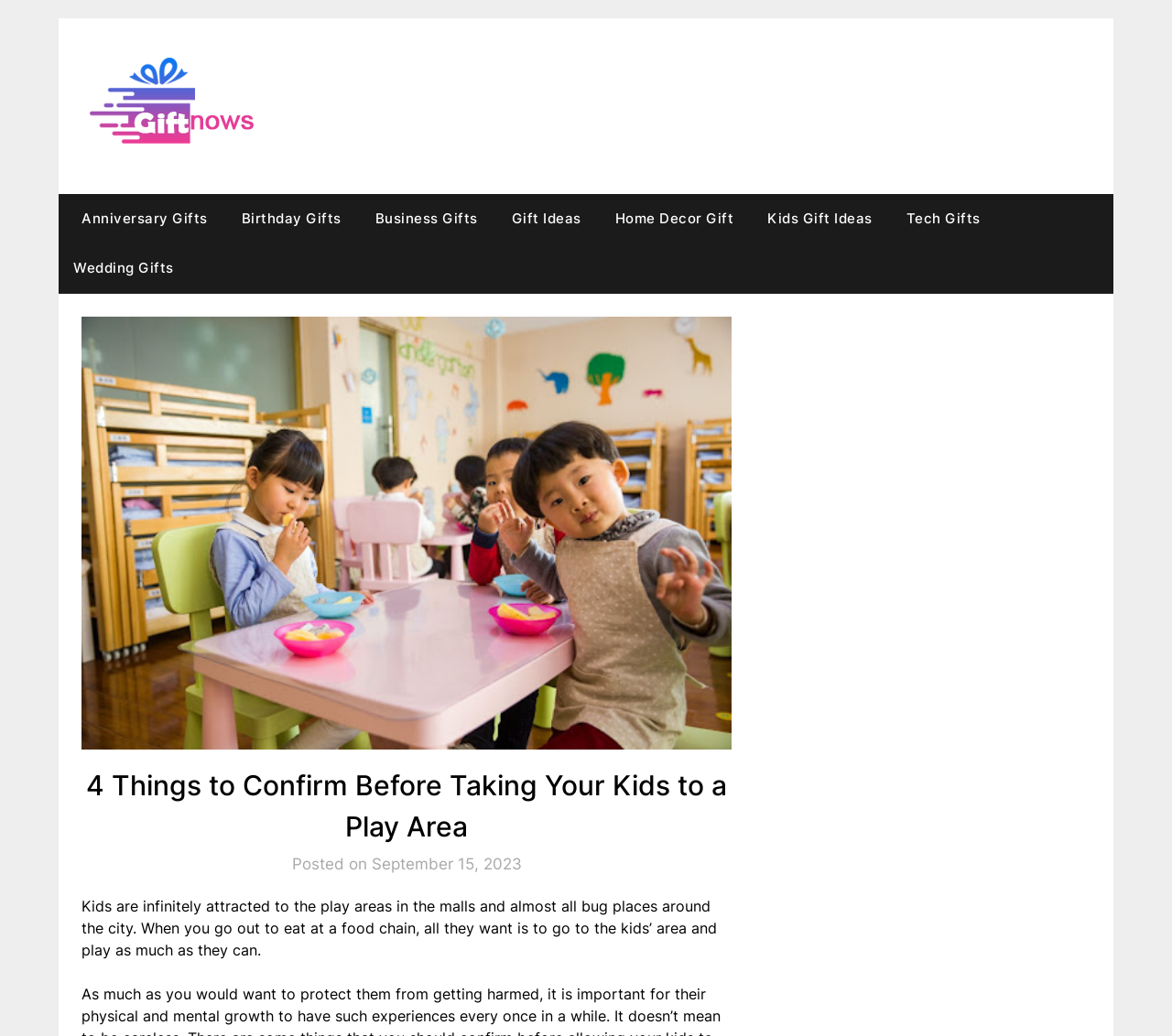Bounding box coordinates are specified in the format (top-left x, top-left y, bottom-right x, bottom-right y). All values are floating point numbers bounded between 0 and 1. Please provide the bounding box coordinate of the region this sentence describes: Anniversary Gifts

[0.05, 0.187, 0.189, 0.235]